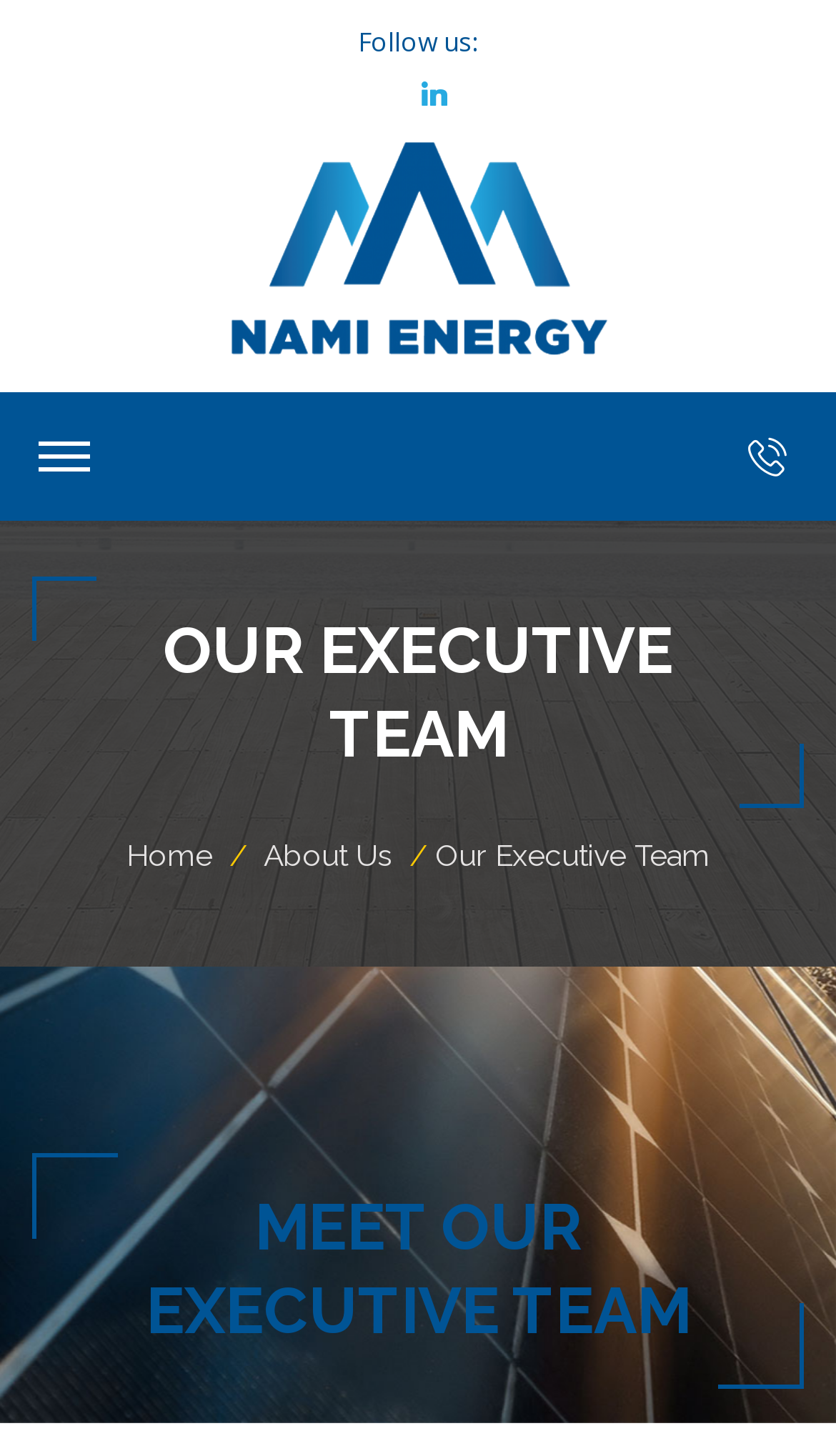Using the description "title="LinkedIn"", locate and provide the bounding box of the UI element.

[0.504, 0.056, 0.535, 0.075]